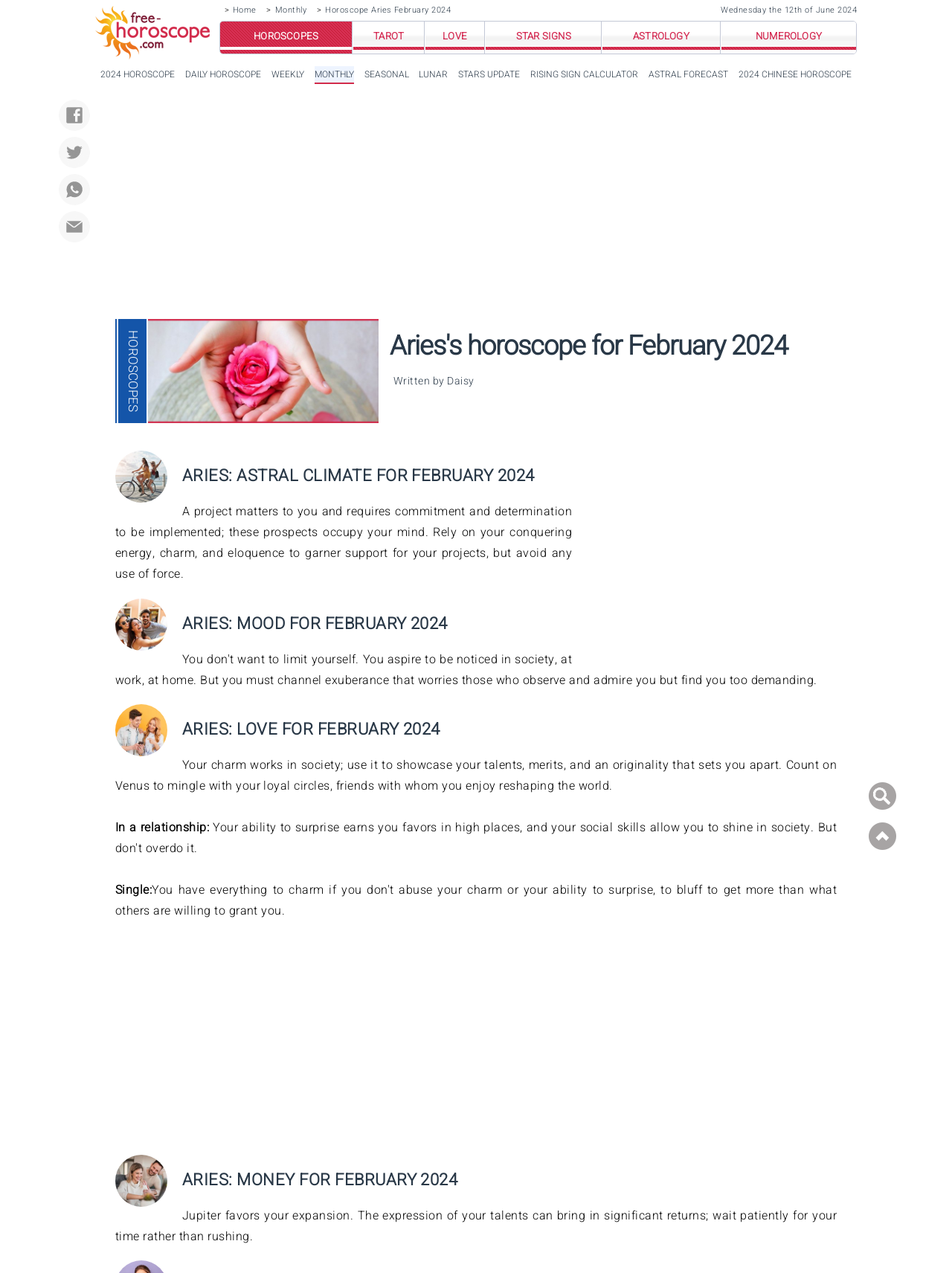Describe every aspect of the webpage comprehensively.

This webpage is dedicated to providing Aries' monthly horoscope for February 2024, with predictions for love, relationships, money, mood, and advice. 

At the top of the page, there is a navigation menu with links to 'Home', 'Monthly', and 'Horoscope Aries February 2024'. Below this, there is a list of links to various sections of the website, including 'HOROSCOPES', 'TAROT', 'LOVE', 'STAR SIGNS', 'ASTROLOGY', and 'NUMEROLOGY'. 

On the left side of the page, there are social media links to Facebook, Twitter, WhatsApp, and Email. There are also two buttons, 'Top of the page' and 'Search the site', located at the bottom right corner of the page.

The main content of the page is divided into sections, each with a heading and a brief description. The first section is 'Aries's horoscope for February 2024', written by Daisy. 

Below this, there are three sections: 'ARIES: ASTRAL CLIMATE FOR FEBRUARY 2024', 'ARIES: MOOD FOR FEBRUARY 2024', and 'ARIES: LOVE FOR FEBRUARY 2024'. Each section has an image and a brief description. The 'ARIES: LOVE FOR FEBRUARY 2024' section is further divided into two sub-sections, 'In a relationship:' and 'Single:'.

The page also has three advertisements, located at the top, middle, and bottom of the page. There are a total of 7 images on the page, including the website's logo, 'Free-Horoscope.com', and images for 'Astral Climate', 'Mood', 'Love', and 'Money'.